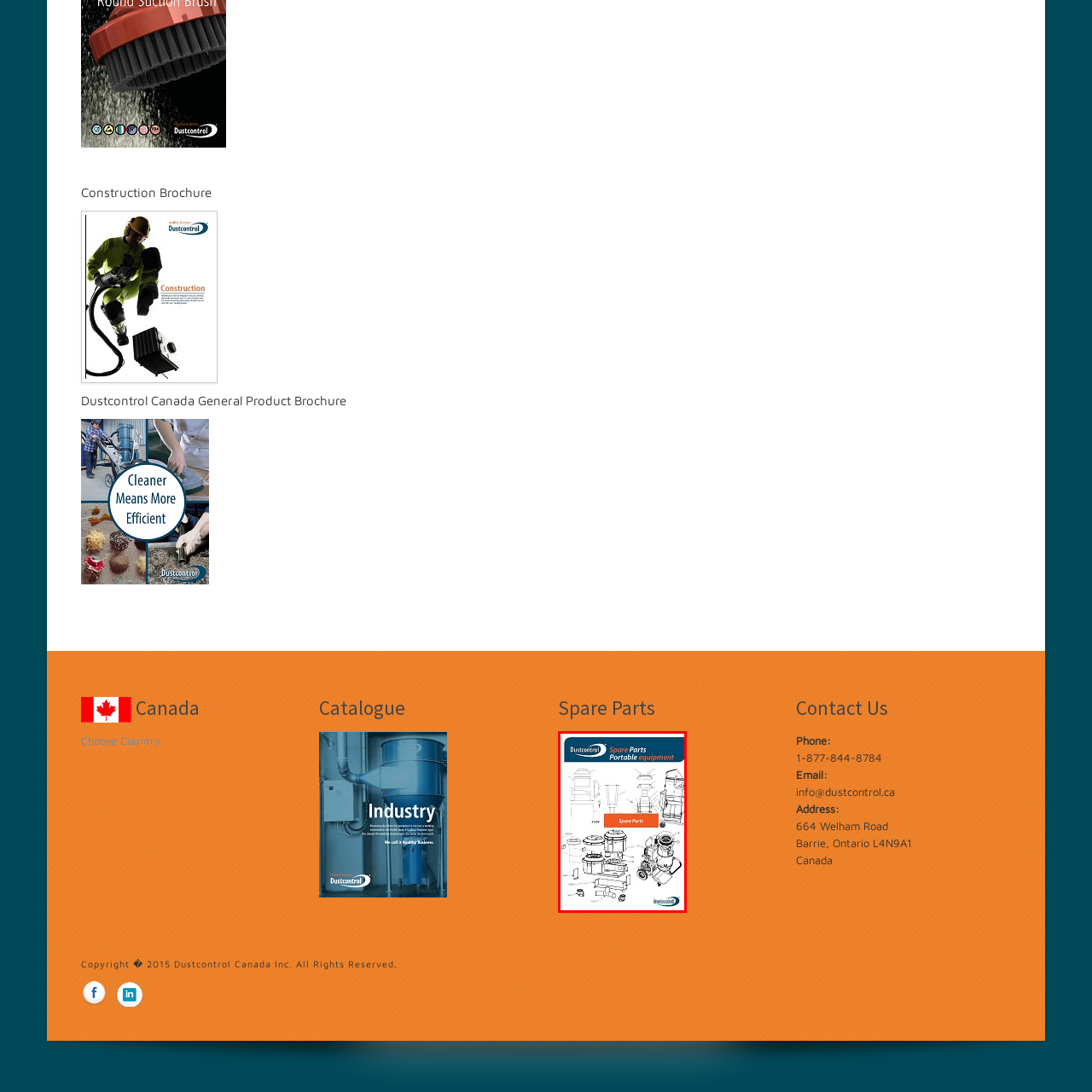Focus on the highlighted area in red, What type of equipment is the catalogue for? Answer using a single word or phrase.

Portable equipment